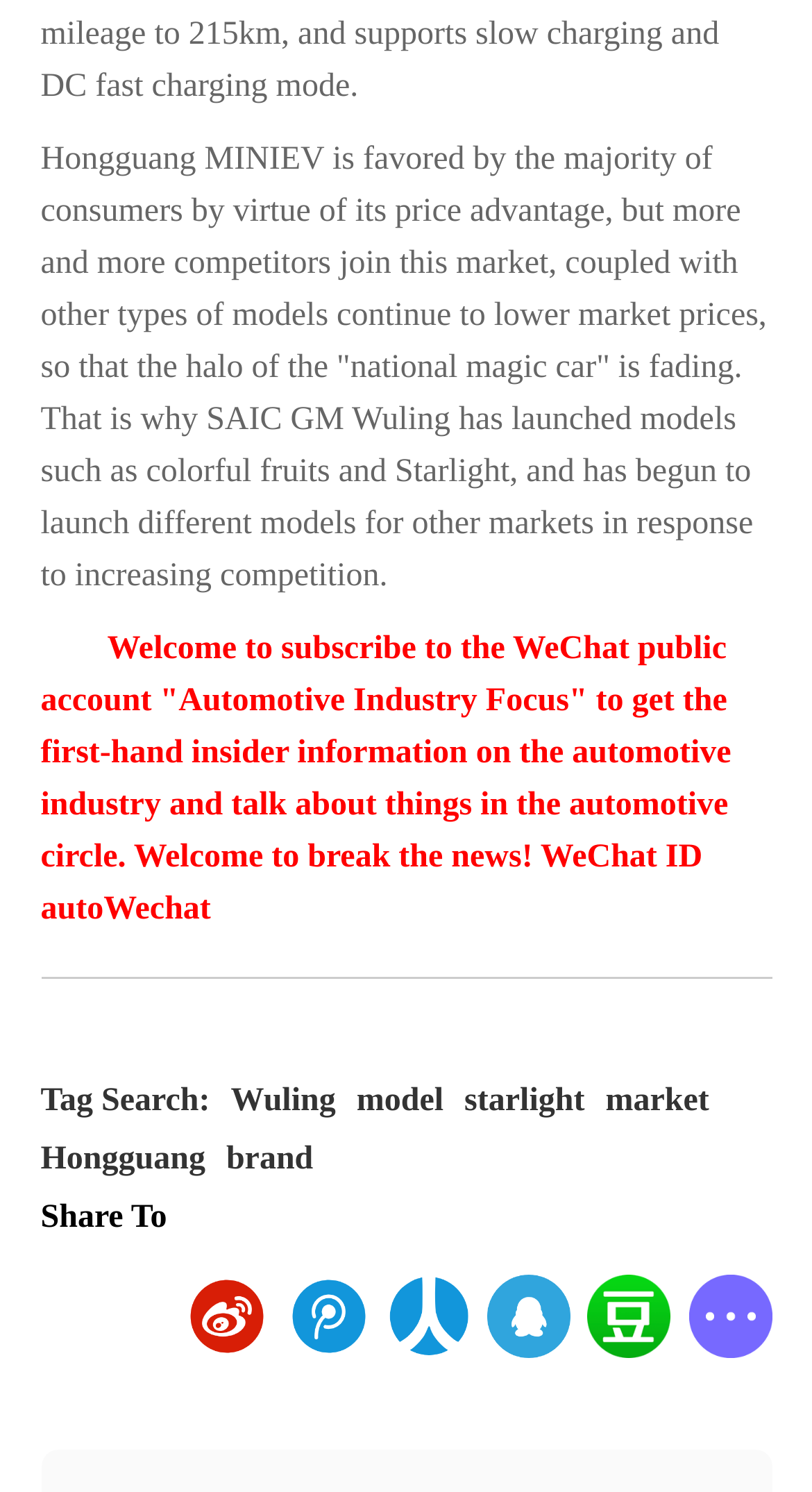Locate the bounding box coordinates of the area you need to click to fulfill this instruction: 'Read more about Hongguang'. The coordinates must be in the form of four float numbers ranging from 0 to 1: [left, top, right, bottom].

[0.05, 0.765, 0.253, 0.791]